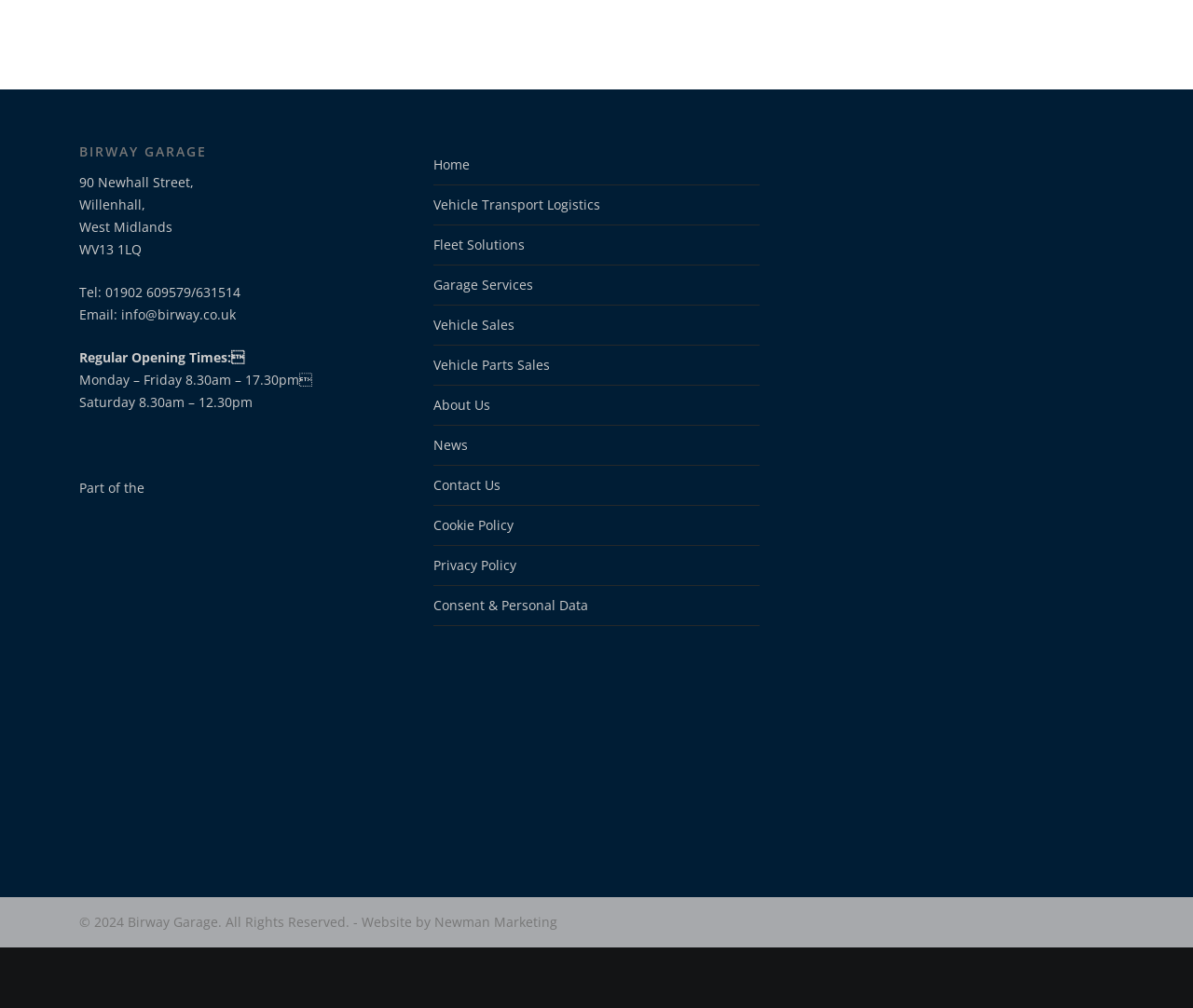Please determine the bounding box coordinates for the UI element described as: "Vehicle Transport Logistics".

[0.363, 0.245, 0.637, 0.284]